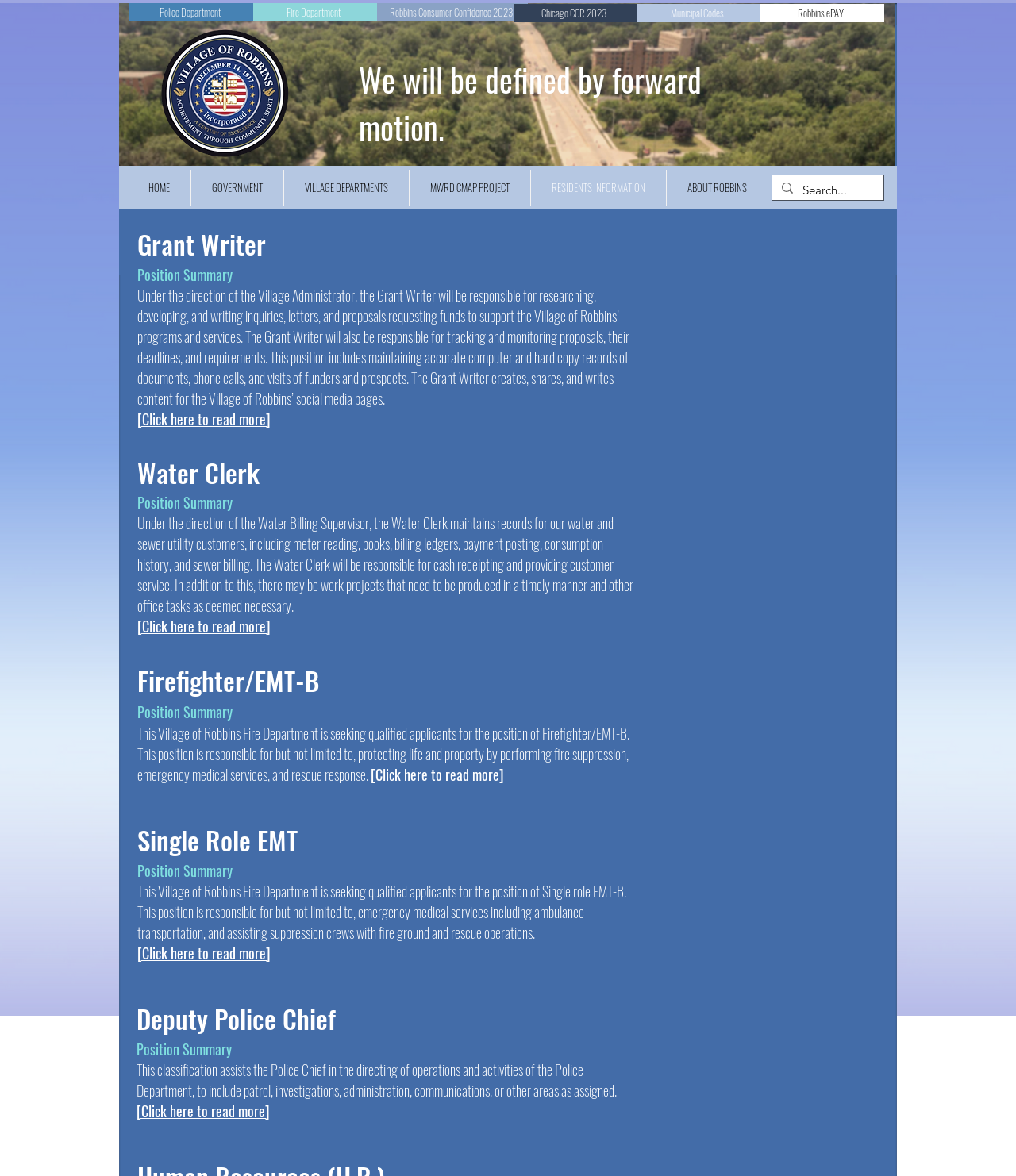Using the description: "[Click here to read more]", determine the UI element's bounding box coordinates. Ensure the coordinates are in the format of four float numbers between 0 and 1, i.e., [left, top, right, bottom].

[0.134, 0.939, 0.266, 0.953]